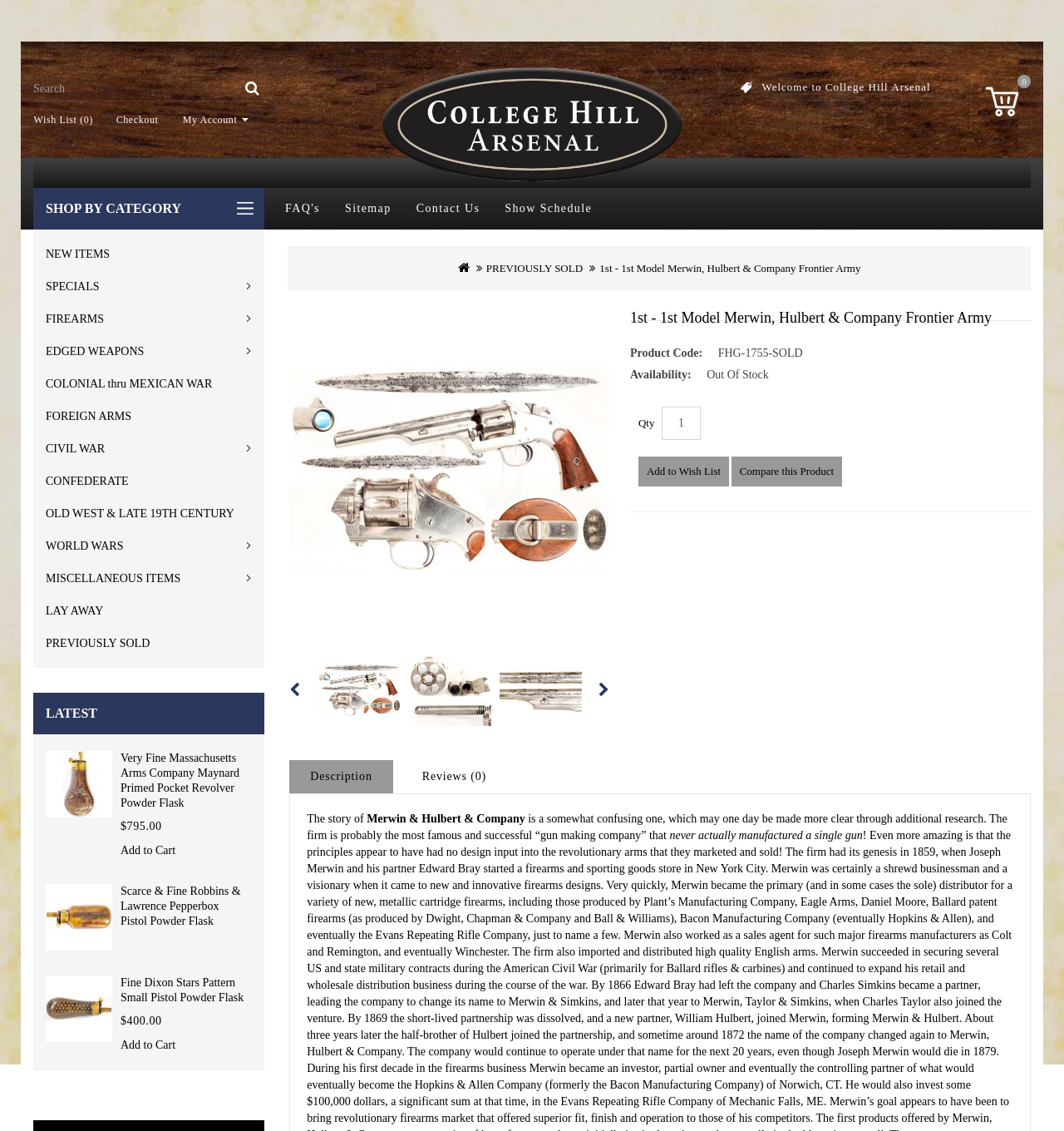Specify the bounding box coordinates of the region I need to click to perform the following instruction: "read about understanding Bengal cat behavior". The coordinates must be four float numbers in the range of 0 to 1, i.e., [left, top, right, bottom].

None